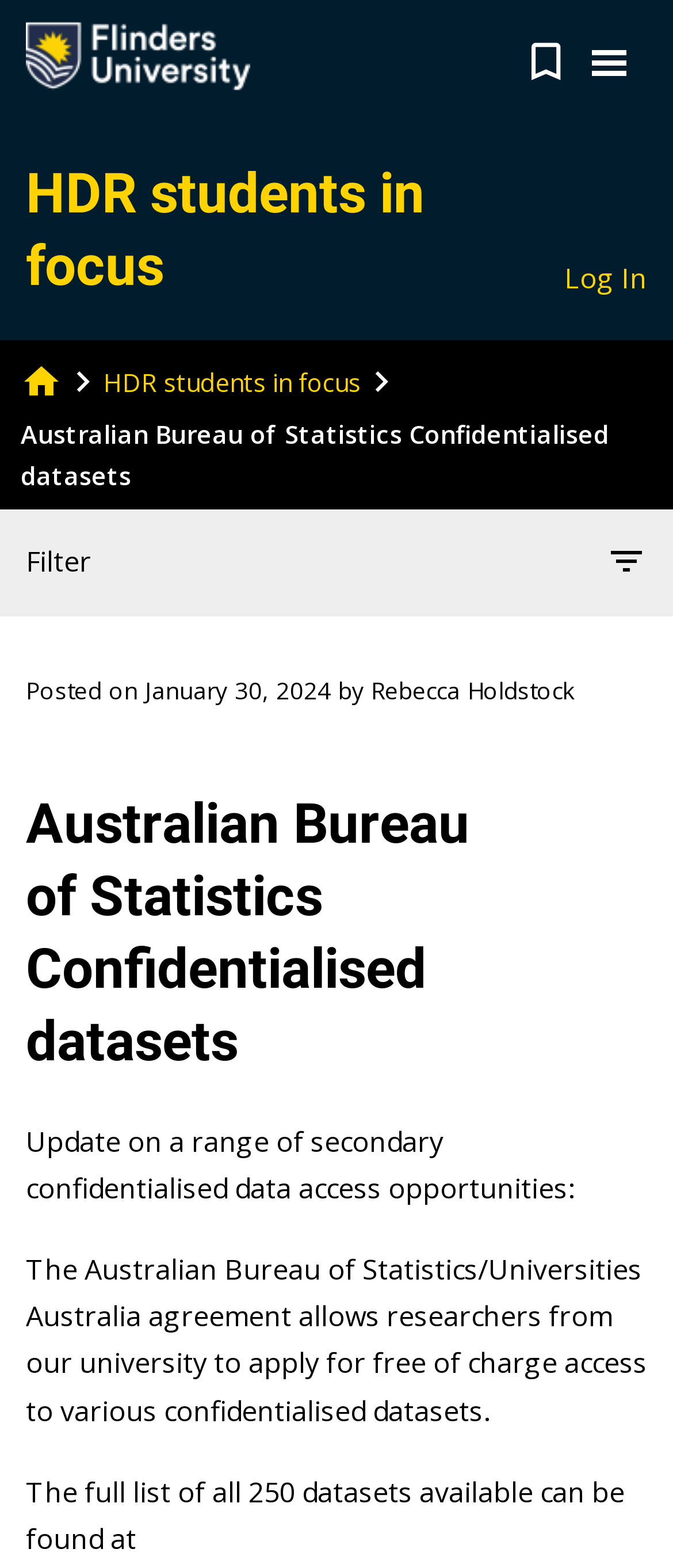Respond to the question below with a single word or phrase:
What is the purpose of the Australian Bureau of Statistics/Universities Australia agreement?

Free access to datasets